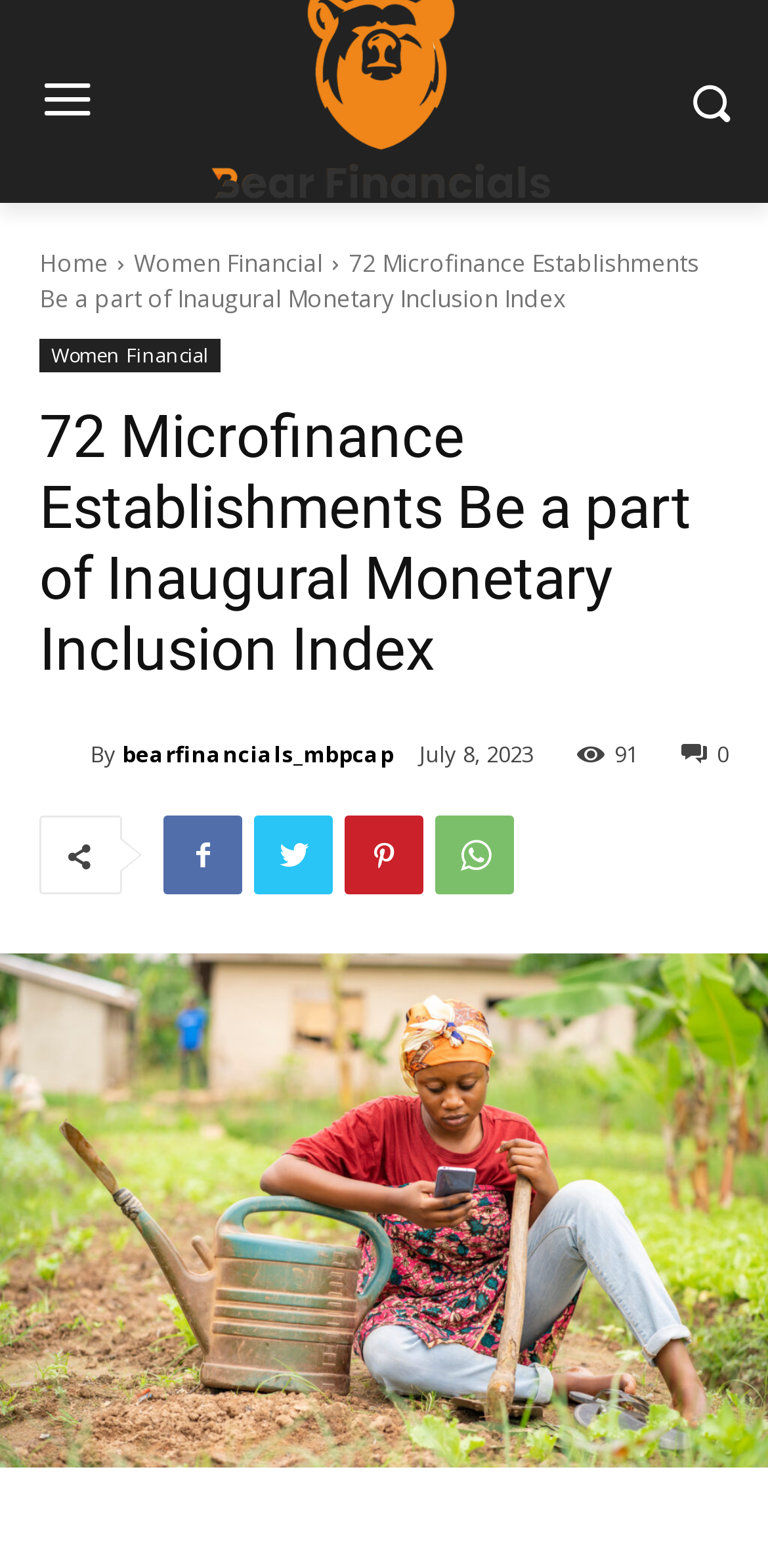Answer the question briefly using a single word or phrase: 
What is the text on the top-left corner of the webpage?

72 Microfinance Establishments